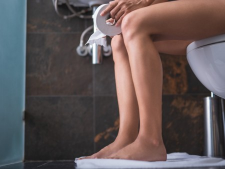Using the information from the screenshot, answer the following question thoroughly:
What type of tiles are on the wall and floor?

The caption specifically mentions that the setting features a modern bathroom aesthetic, characterized by dark stone tiles on the wall and floor, which contribute to a sleek and contemporary atmosphere.